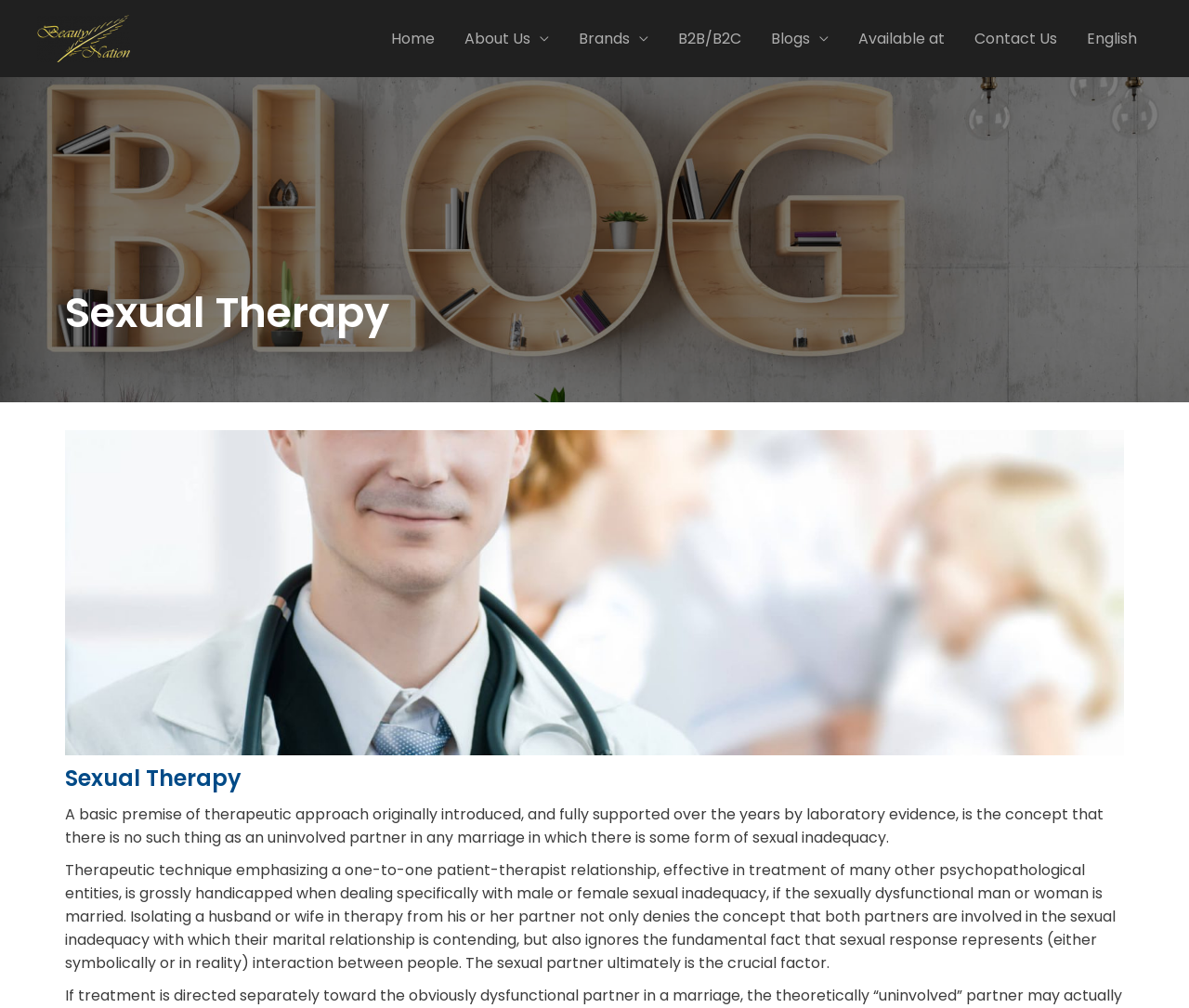Please specify the bounding box coordinates of the clickable region to carry out the following instruction: "contact us". The coordinates should be four float numbers between 0 and 1, in the format [left, top, right, bottom].

None